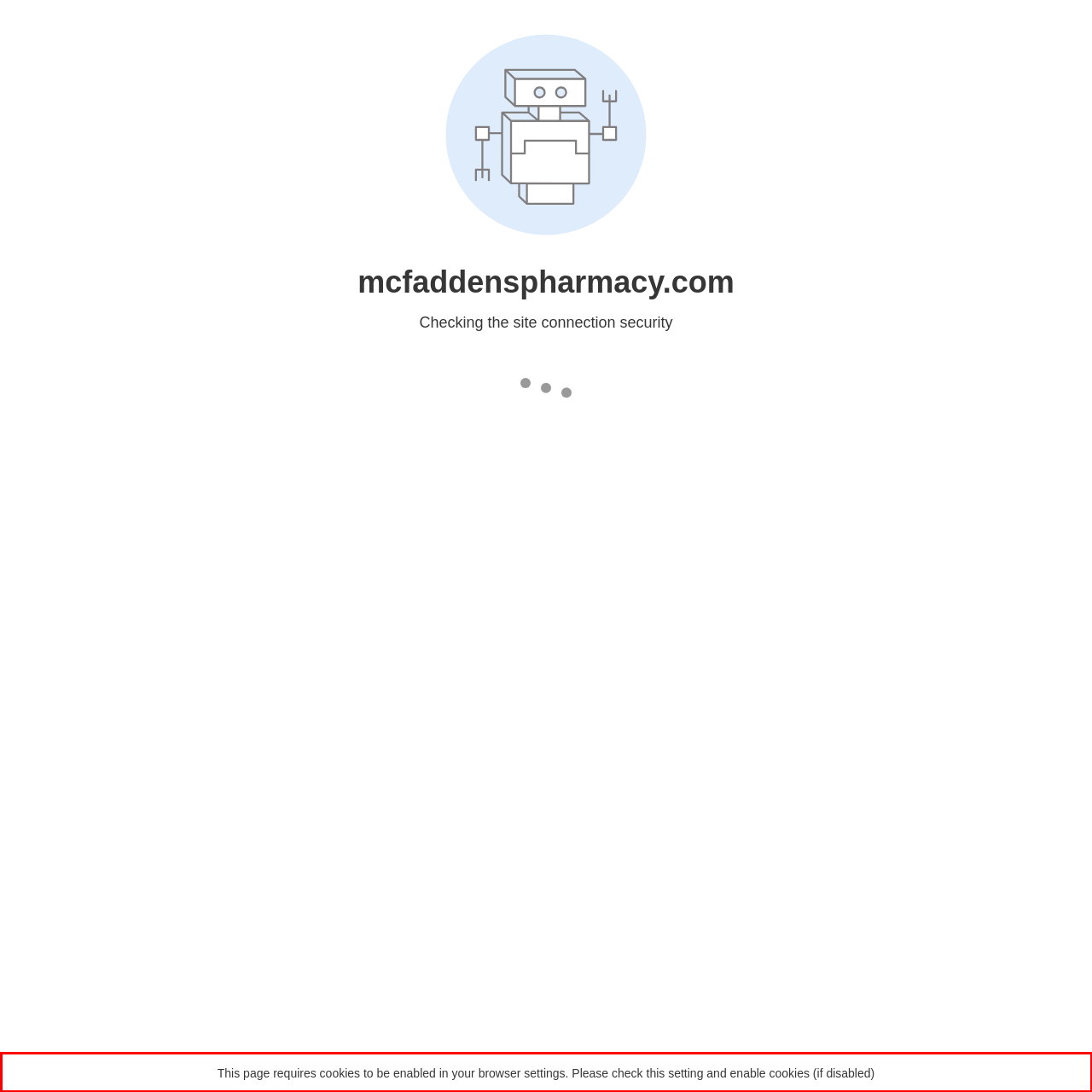Please perform OCR on the text content within the red bounding box that is highlighted in the provided webpage screenshot.

This page requires cookies to be enabled in your browser settings. Please check this setting and enable cookies (if disabled)